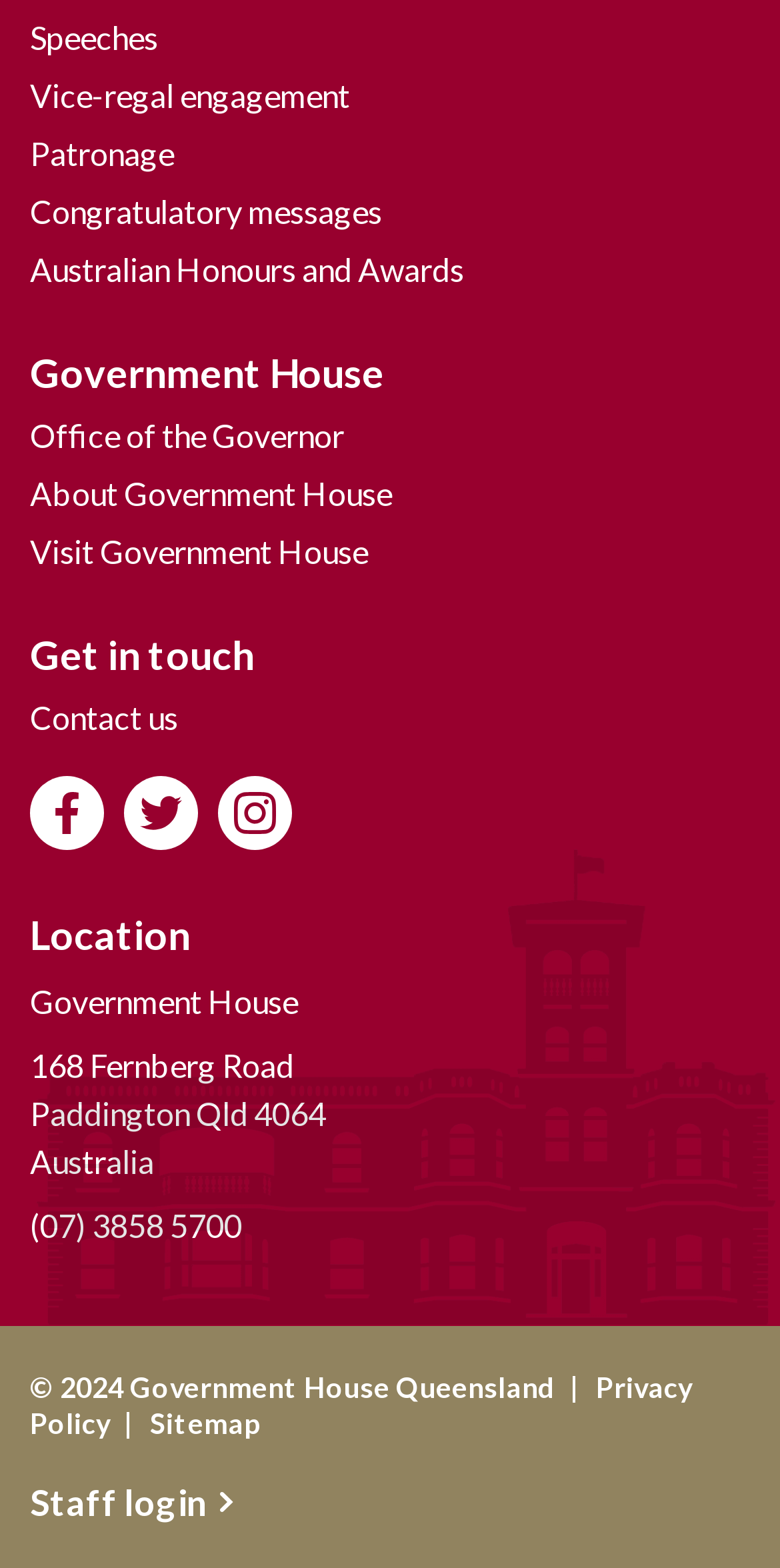Given the webpage screenshot and the description, determine the bounding box coordinates (top-left x, top-left y, bottom-right x, bottom-right y) that define the location of the UI element matching this description: Patronage

[0.038, 0.08, 0.223, 0.117]